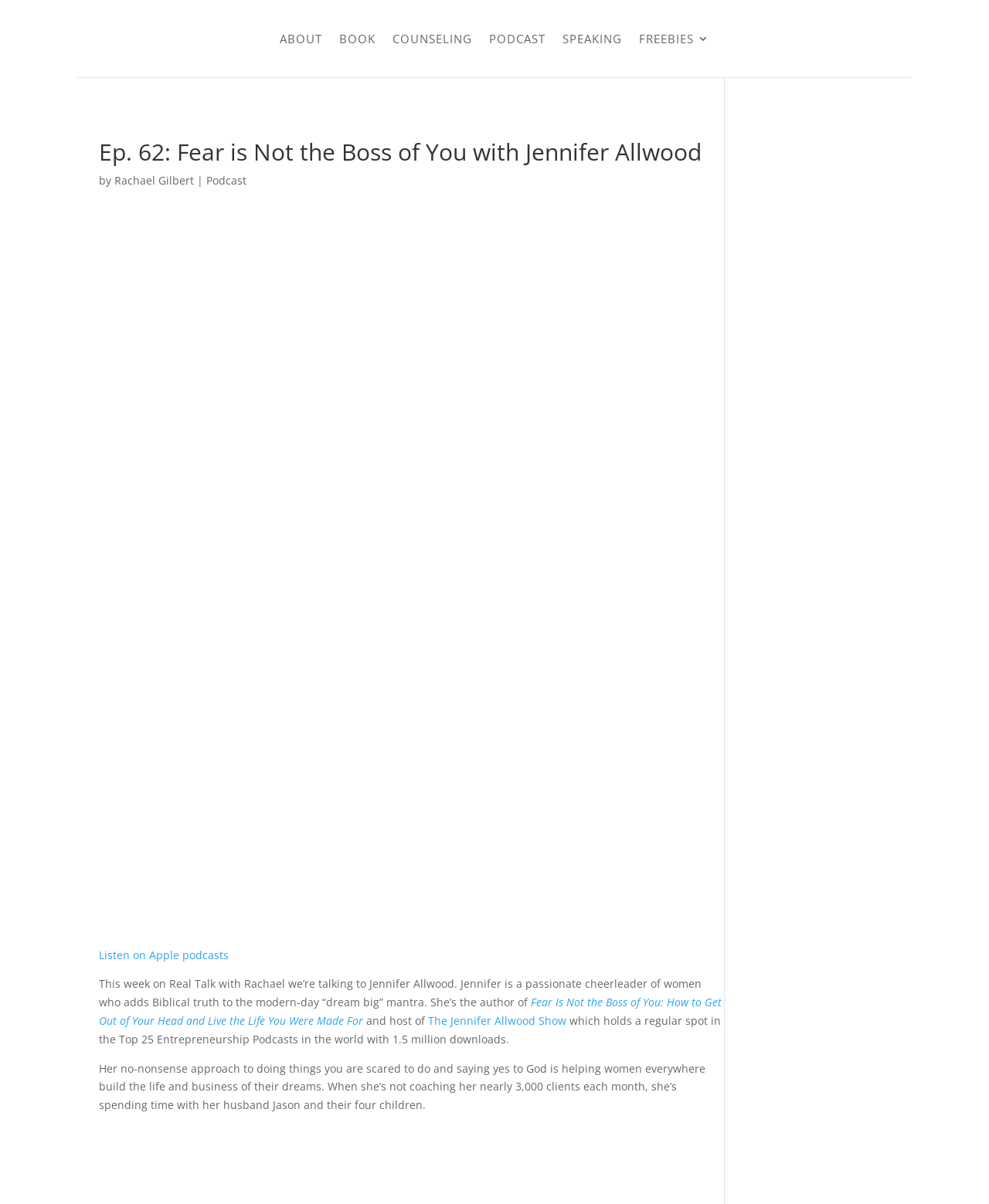Please identify the bounding box coordinates of where to click in order to follow the instruction: "Check out The Jennifer Allwood Show".

[0.433, 0.842, 0.573, 0.854]